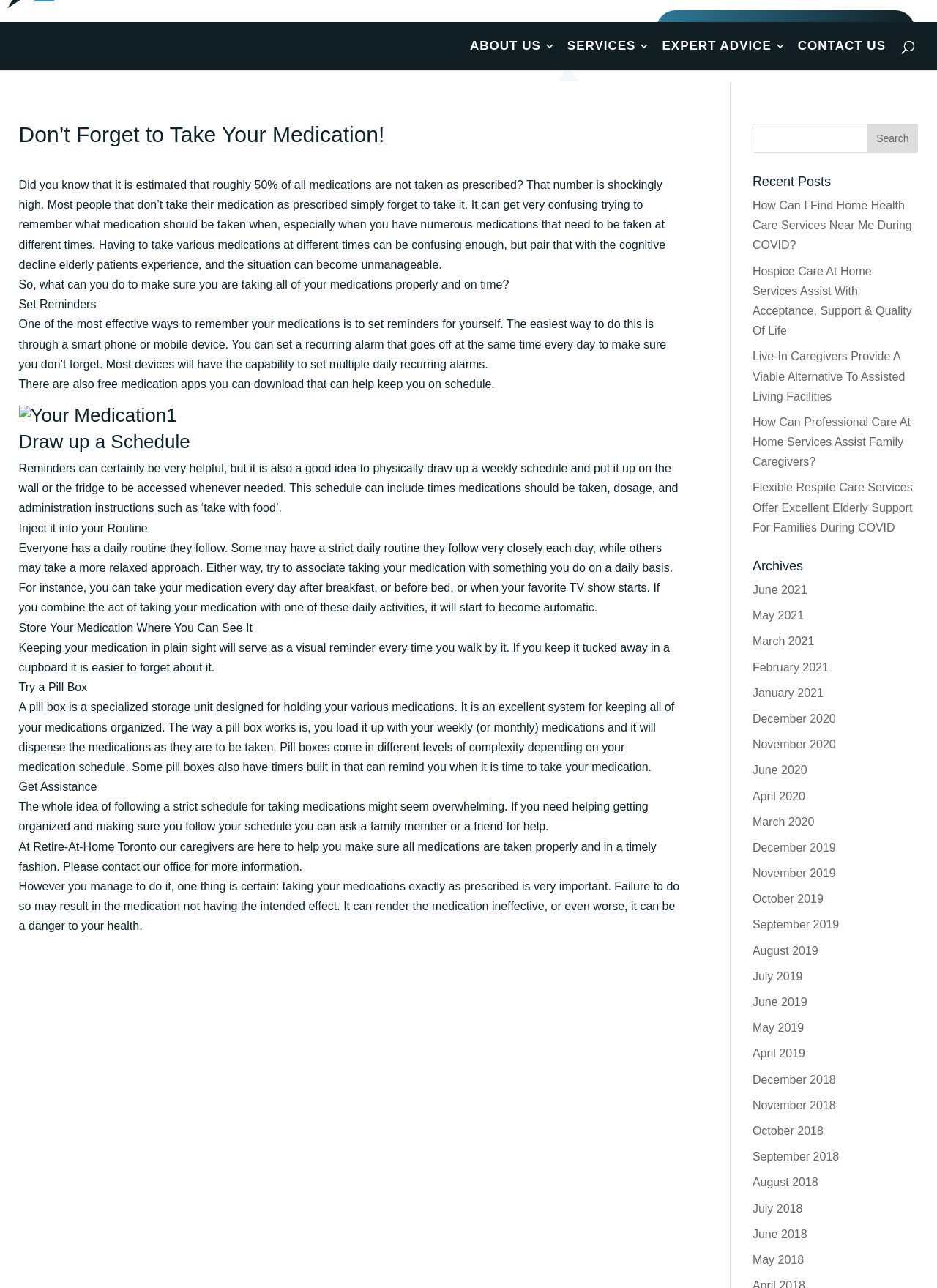What is the name of the company that provides caregivers to help with medication?
Using the image as a reference, answer the question in detail.

I found the answer by reading the StaticText element that mentions the company, which says 'At Retire-At-Home Toronto our caregivers are here to help you make sure all medications are taken properly and in a timely fashion'.